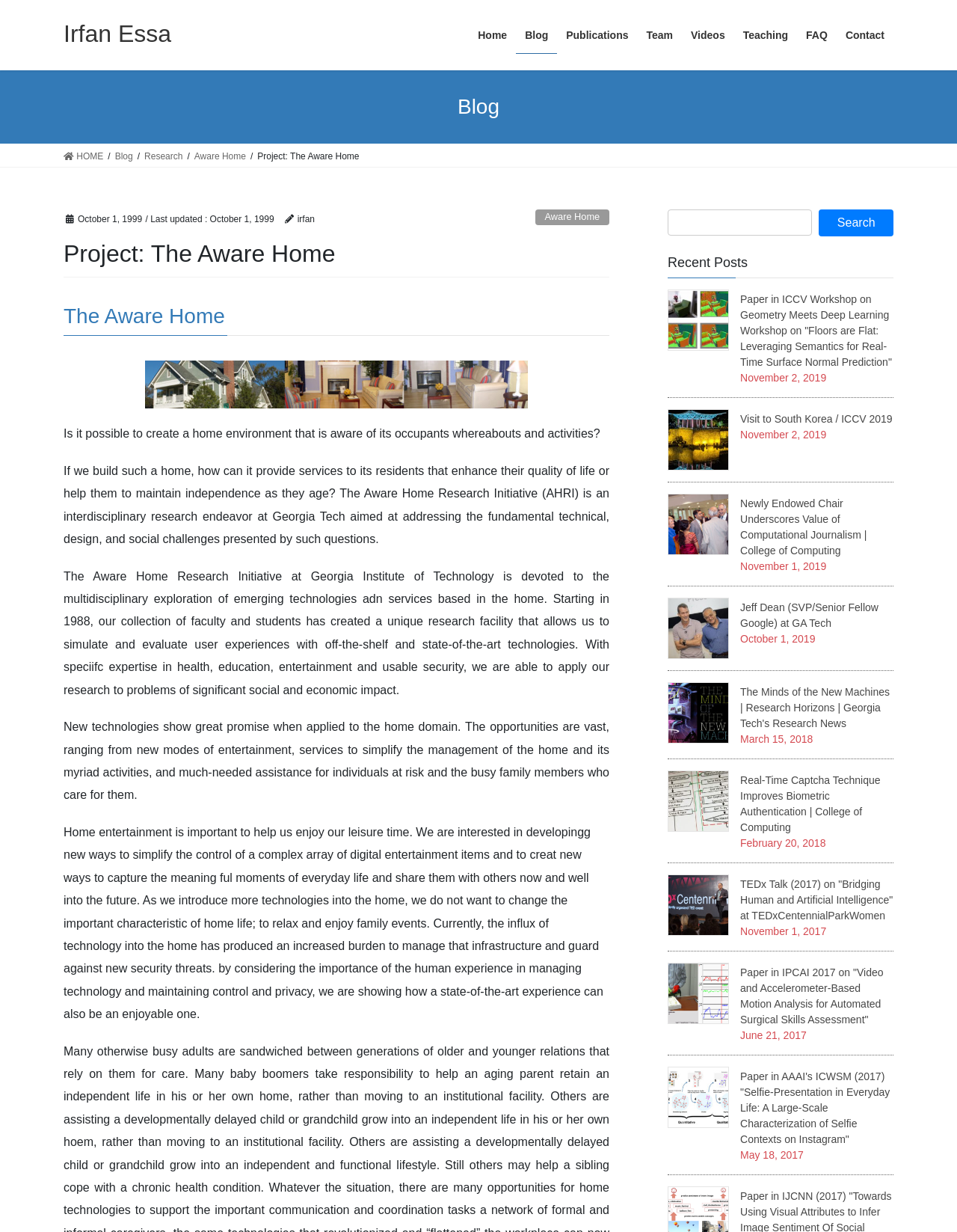Pinpoint the bounding box coordinates of the element to be clicked to execute the instruction: "Search for something".

[0.698, 0.17, 0.849, 0.191]